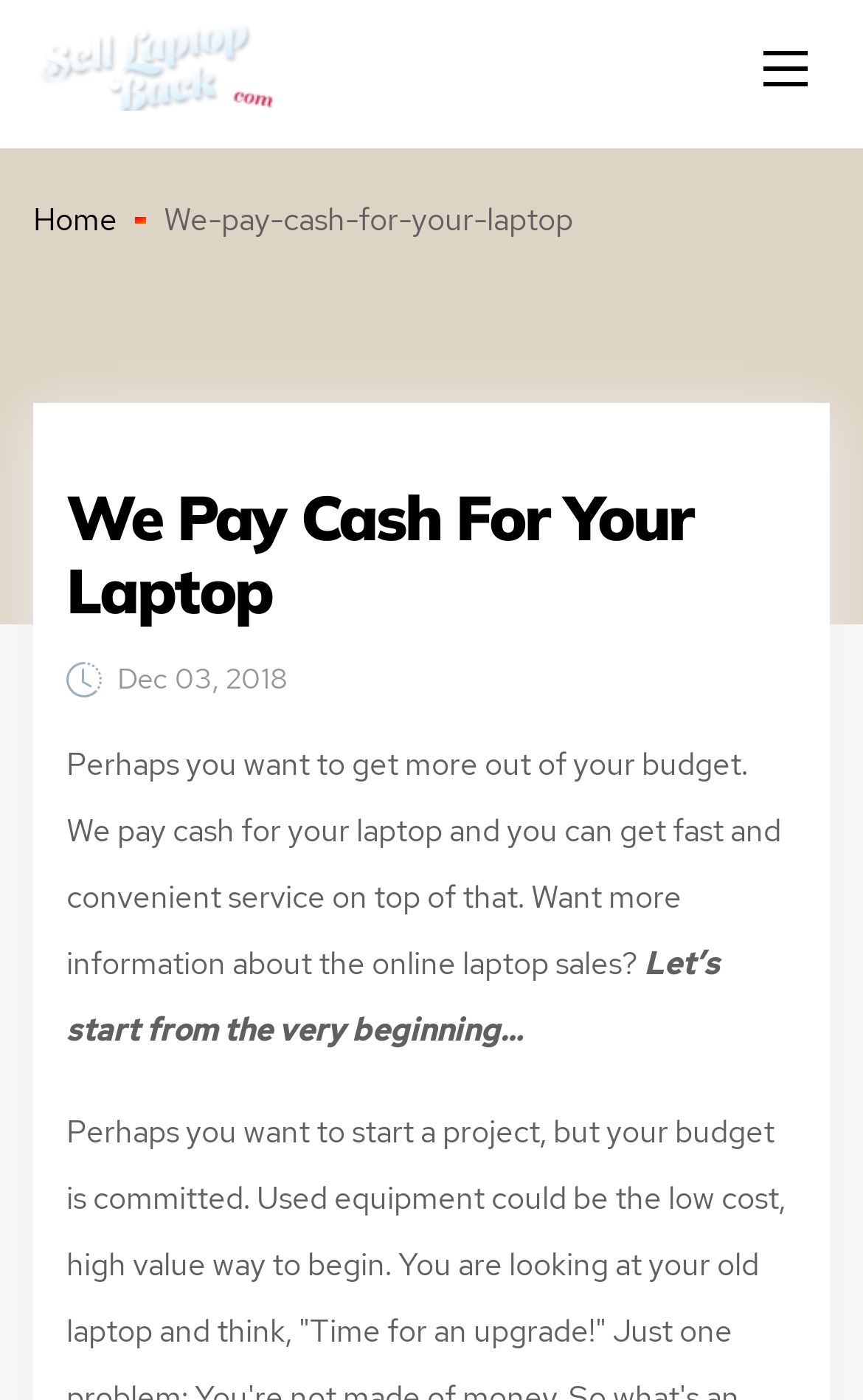Please specify the bounding box coordinates in the format (top-left x, top-left y, bottom-right x, bottom-right y), with all values as floating point numbers between 0 and 1. Identify the bounding box of the UI element described by: title="SellLaptopBack.com"

[0.038, 0.057, 0.331, 0.085]